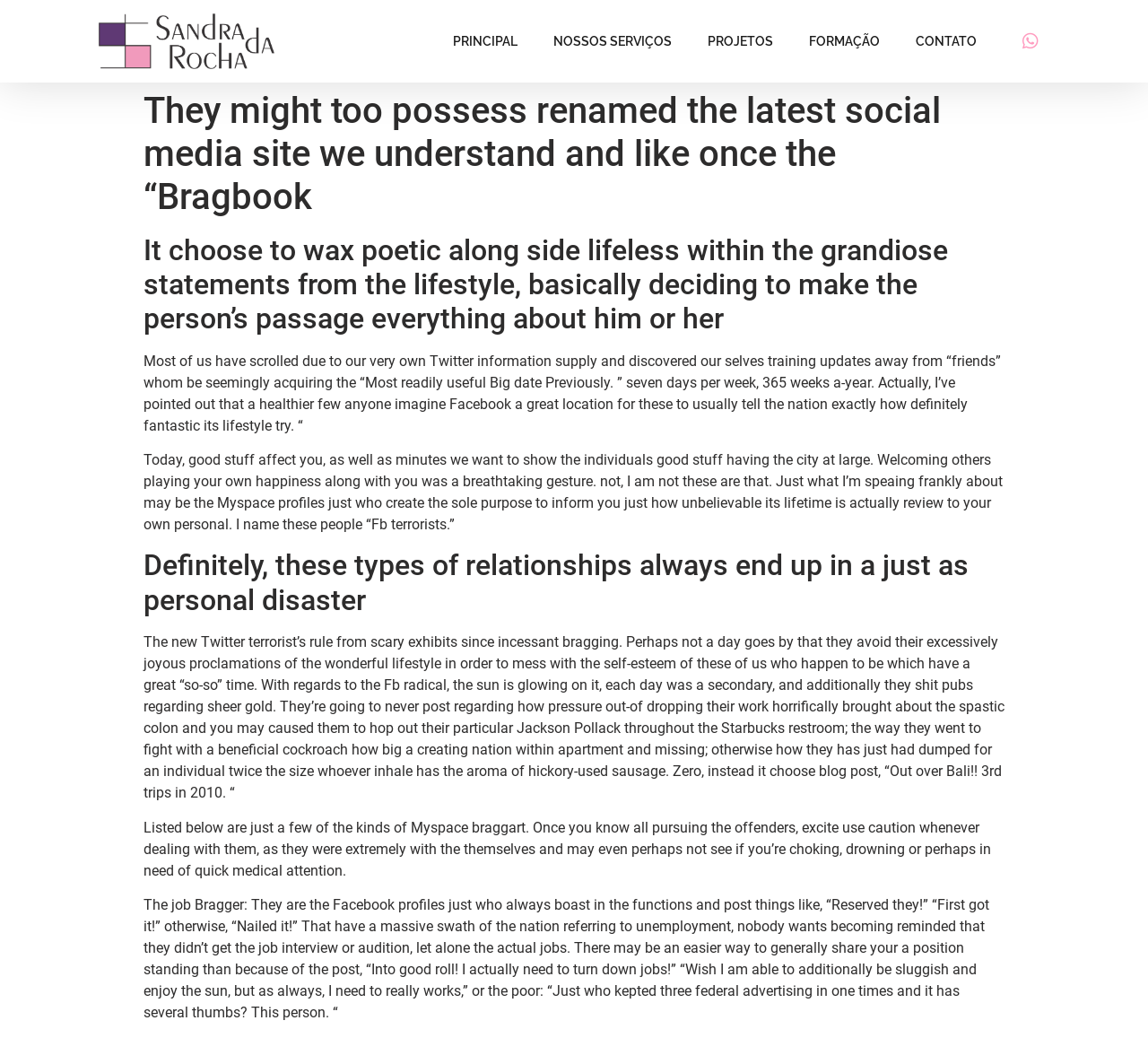How many links are present in the top navigation bar?
Refer to the image and provide a thorough answer to the question.

The answer can be found by looking at the link elements with the texts 'PRINCIPAL', 'NOSSOS SERVIÇOS', 'PROJETOS', 'FORMAÇÃO', and 'CONTATO' which are located at the top of the webpage, indicating that there are 5 links in the top navigation bar.